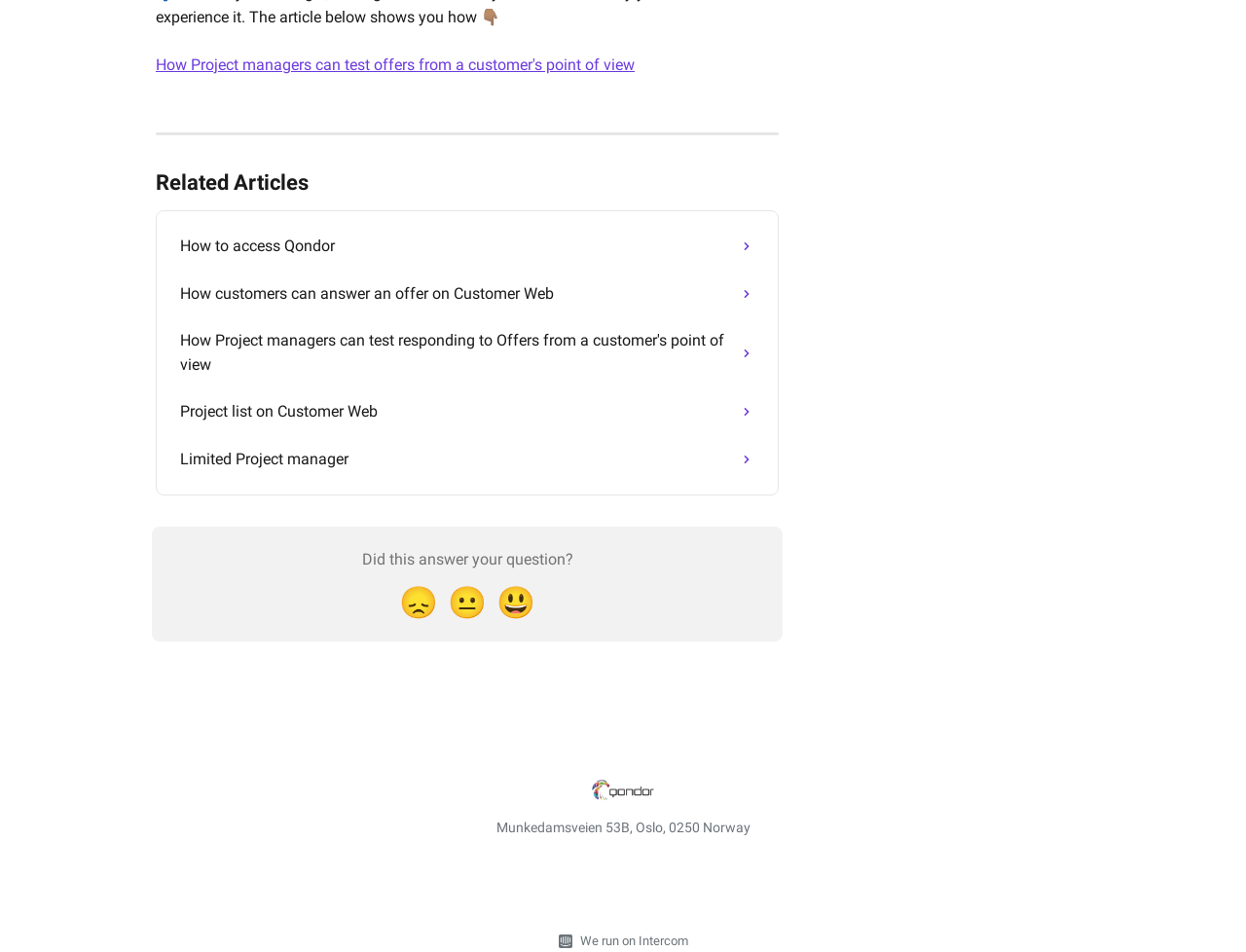Utilize the details in the image to thoroughly answer the following question: What is the address mentioned at the bottom of the page?

I found the address by looking at the static text element at the bottom of the page, which mentions the address 'Munkedamsveien 53B, Oslo, 0250 Norway'.